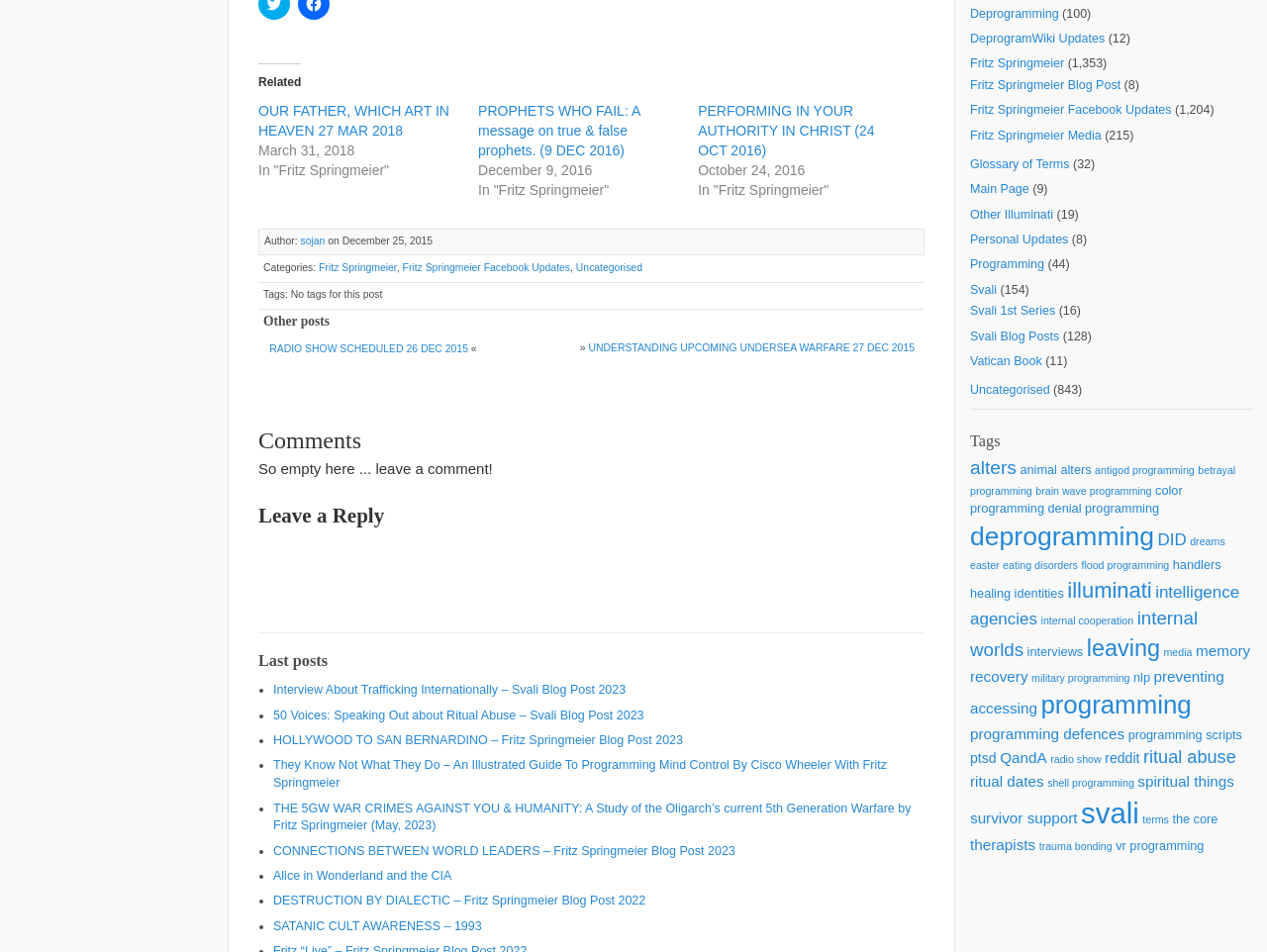Please identify the bounding box coordinates of the element's region that needs to be clicked to fulfill the following instruction: "Leave a comment". The bounding box coordinates should consist of four float numbers between 0 and 1, i.e., [left, top, right, bottom].

[0.204, 0.53, 0.73, 0.554]